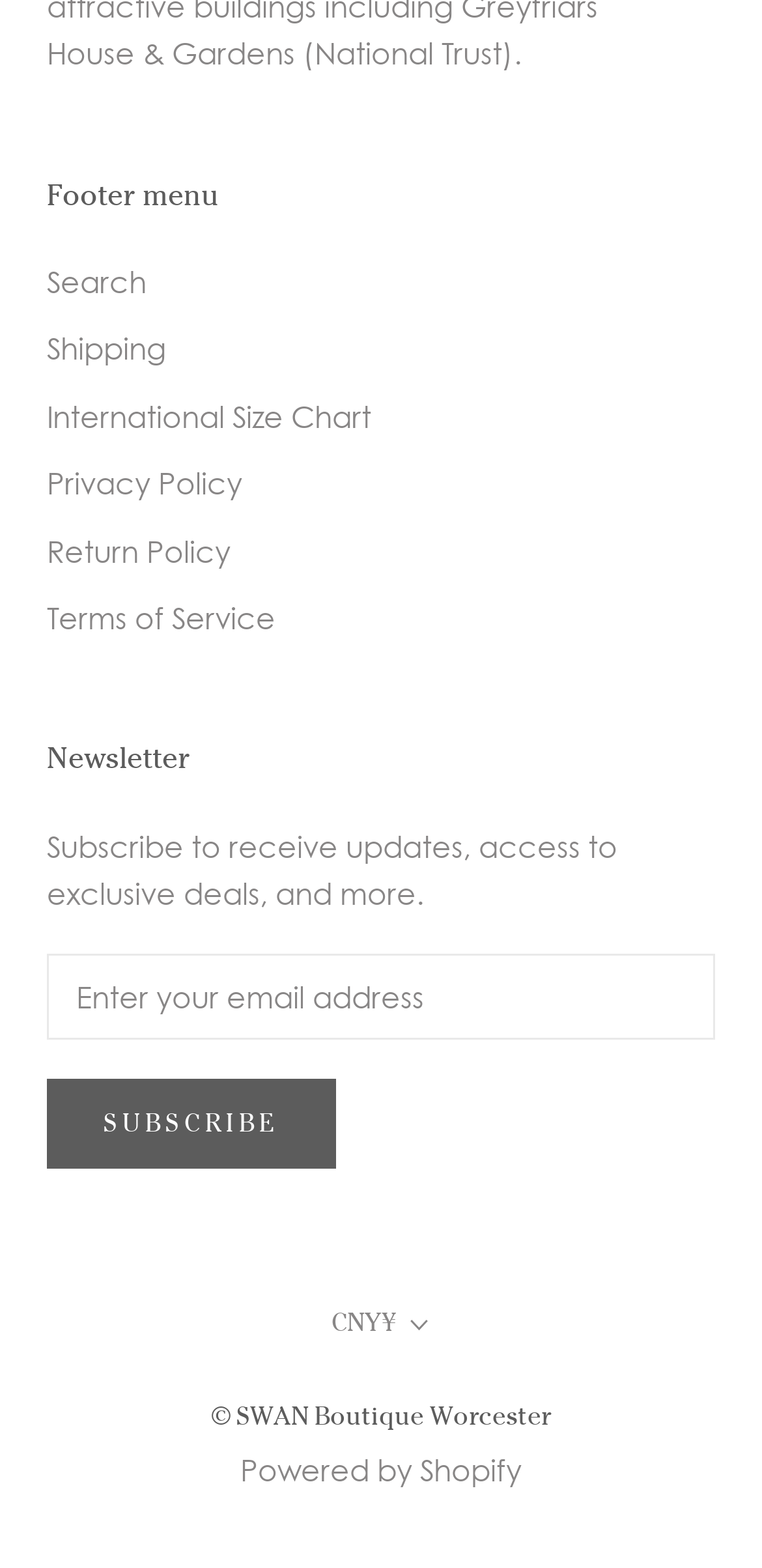Please mark the clickable region by giving the bounding box coordinates needed to complete this instruction: "Subscribe to the newsletter".

[0.062, 0.688, 0.442, 0.746]